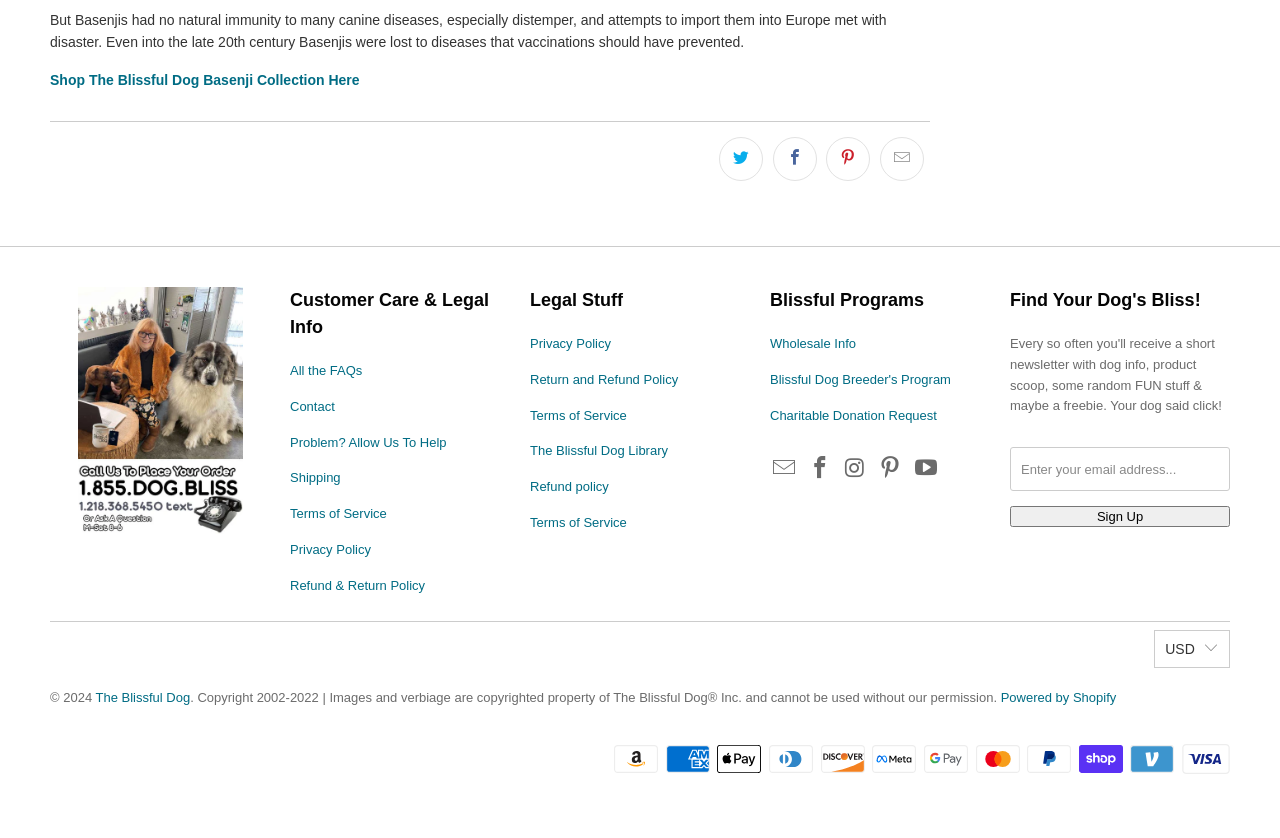Please predict the bounding box coordinates (top-left x, top-left y, bottom-right x, bottom-right y) for the UI element in the screenshot that fits the description: title="Share this on Twitter"

[0.562, 0.163, 0.596, 0.216]